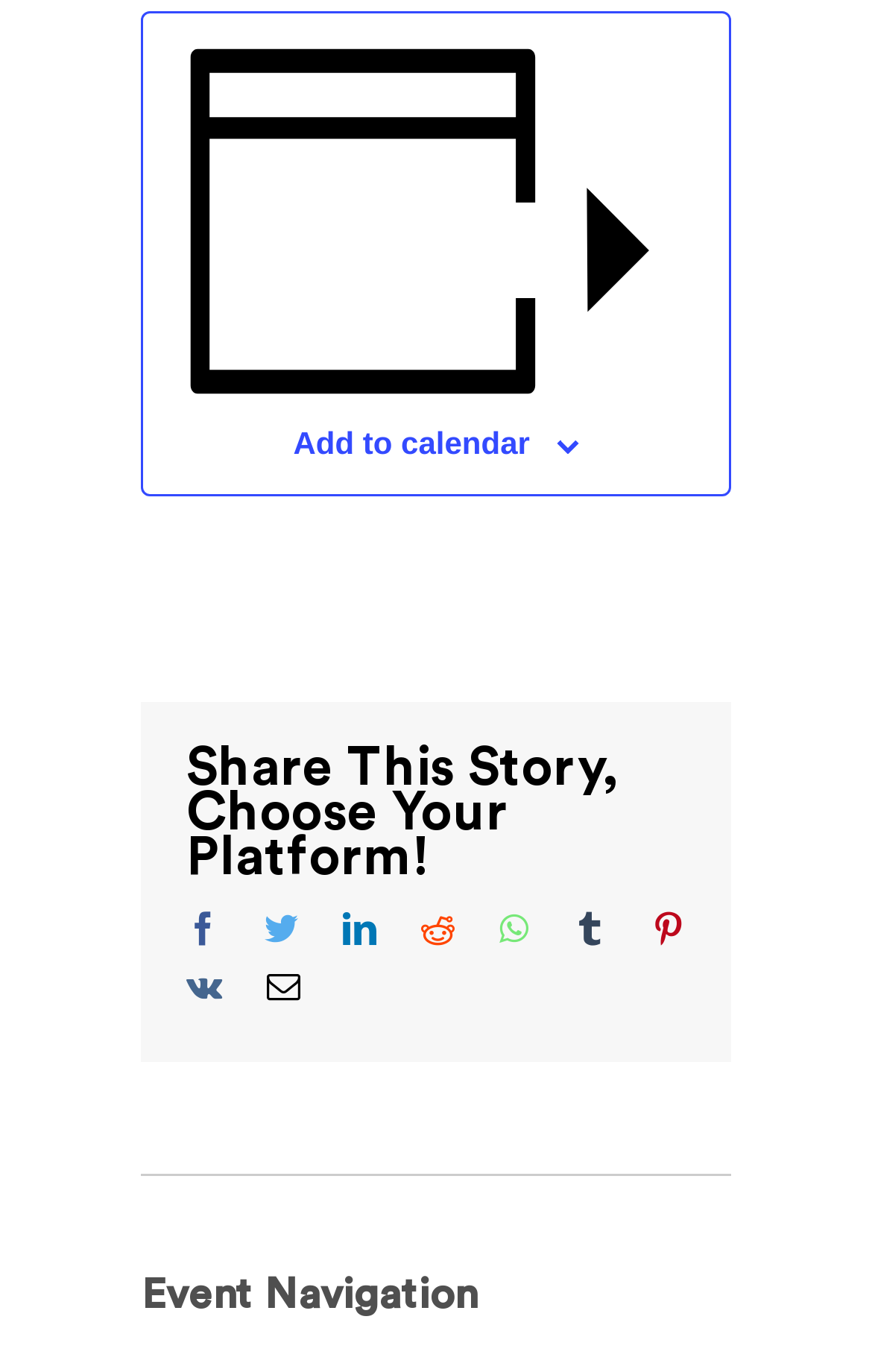Please specify the bounding box coordinates of the clickable region necessary for completing the following instruction: "Share on LinkedIn". The coordinates must consist of four float numbers between 0 and 1, i.e., [left, top, right, bottom].

[0.393, 0.665, 0.431, 0.689]